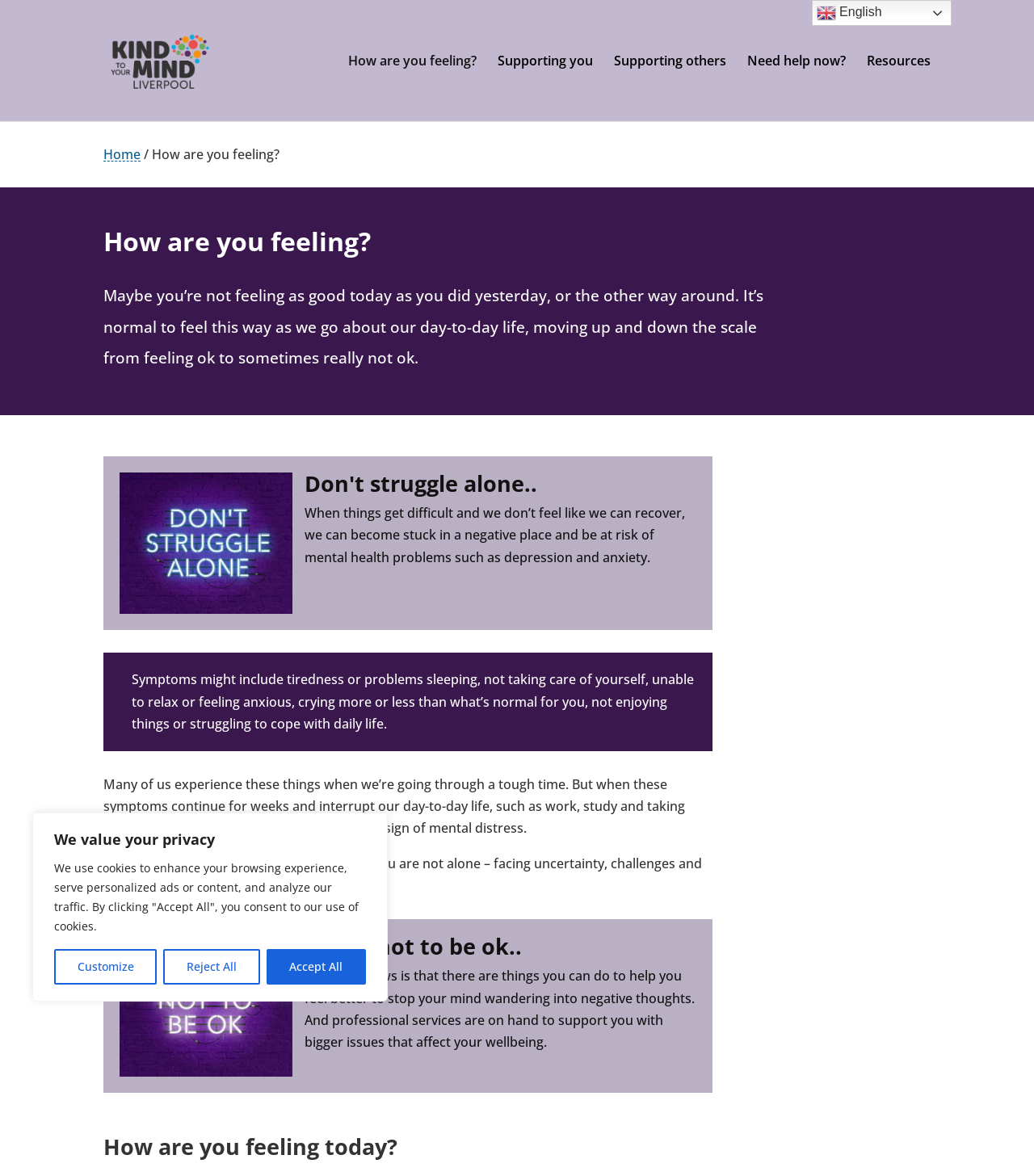Determine the main heading text of the webpage.

How are you feeling?